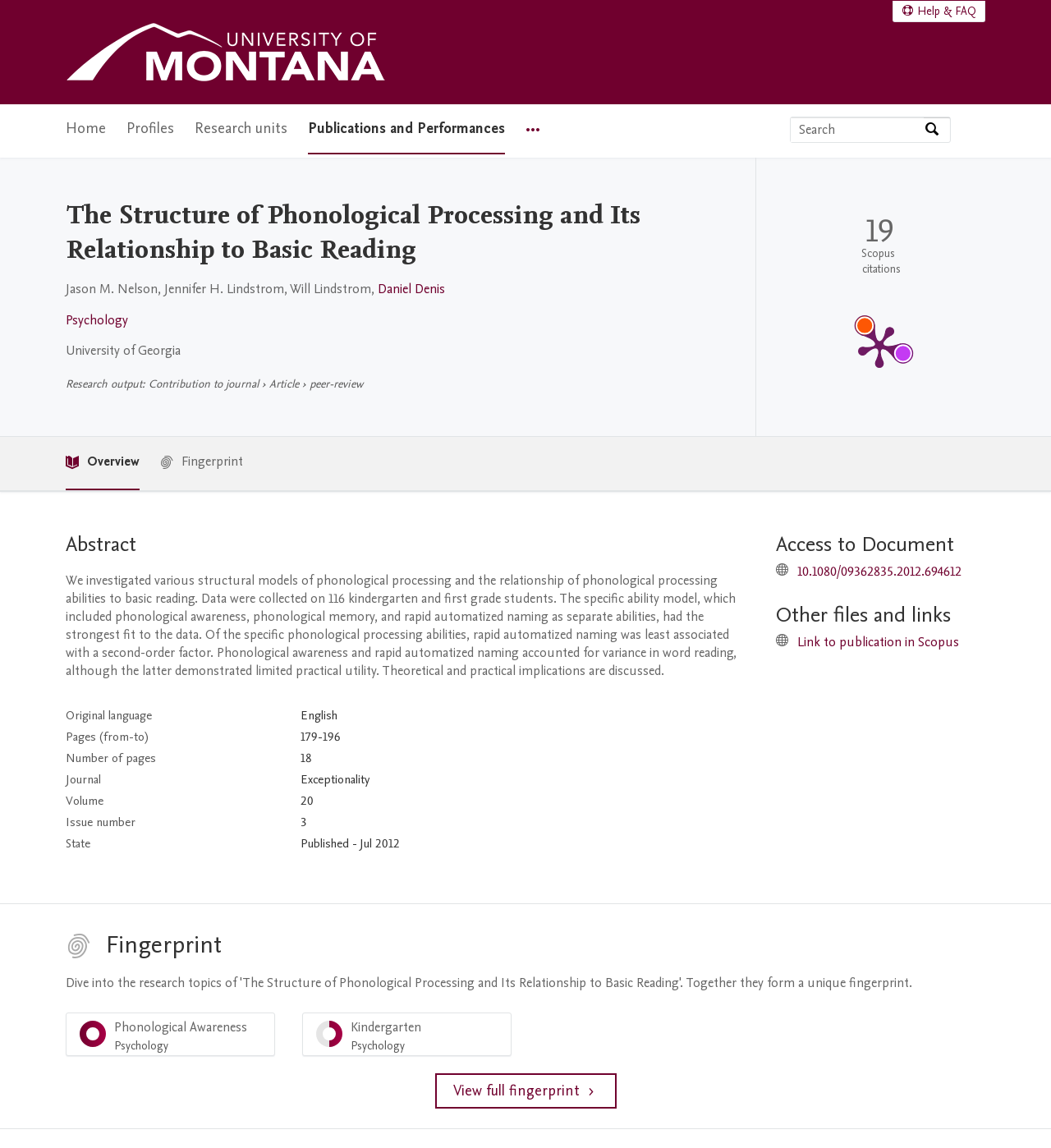What is the name of the journal?
Answer with a single word or short phrase according to what you see in the image.

Exceptionality